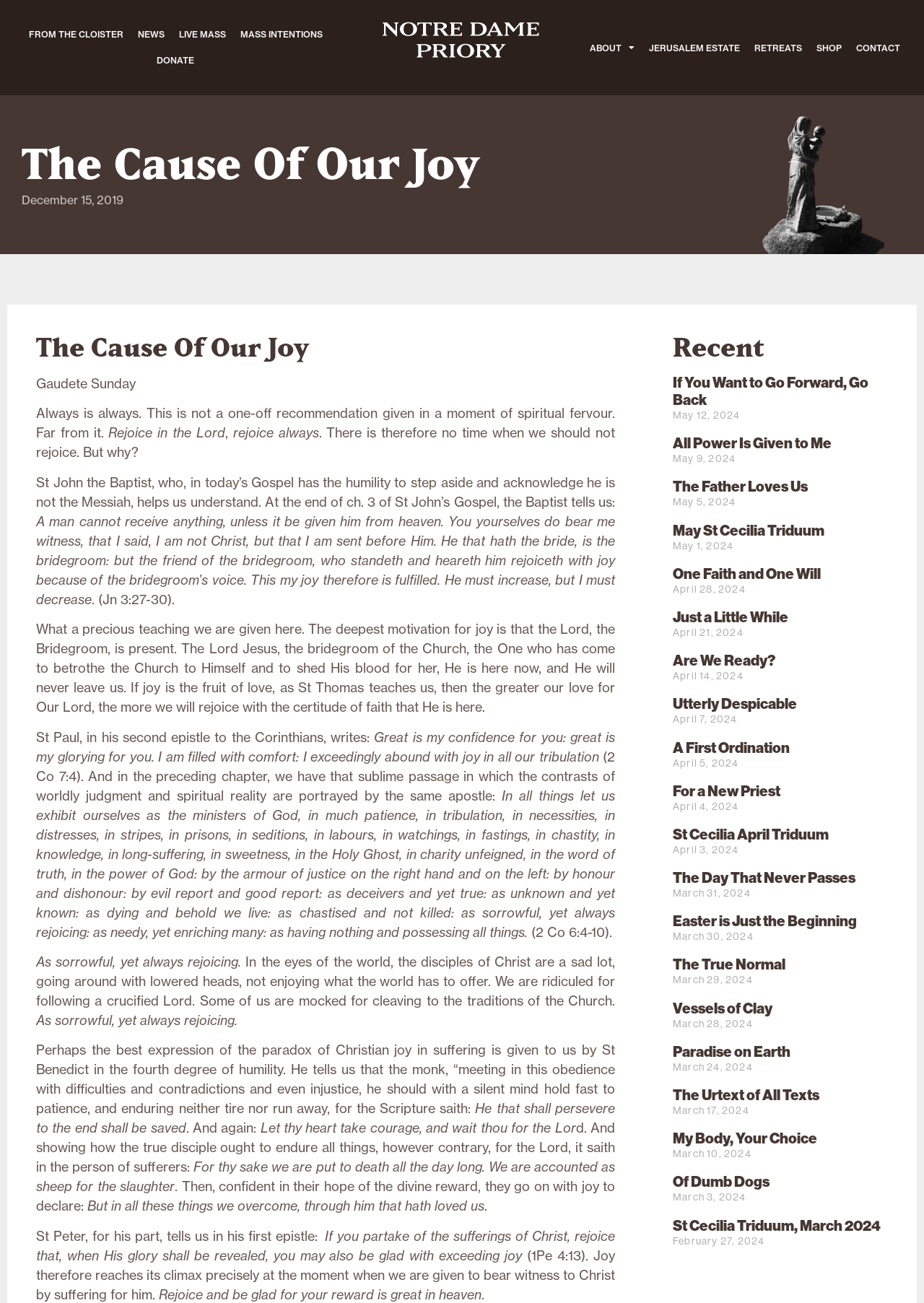Identify the first-level heading on the webpage and generate its text content.

The Cause Of Our Joy